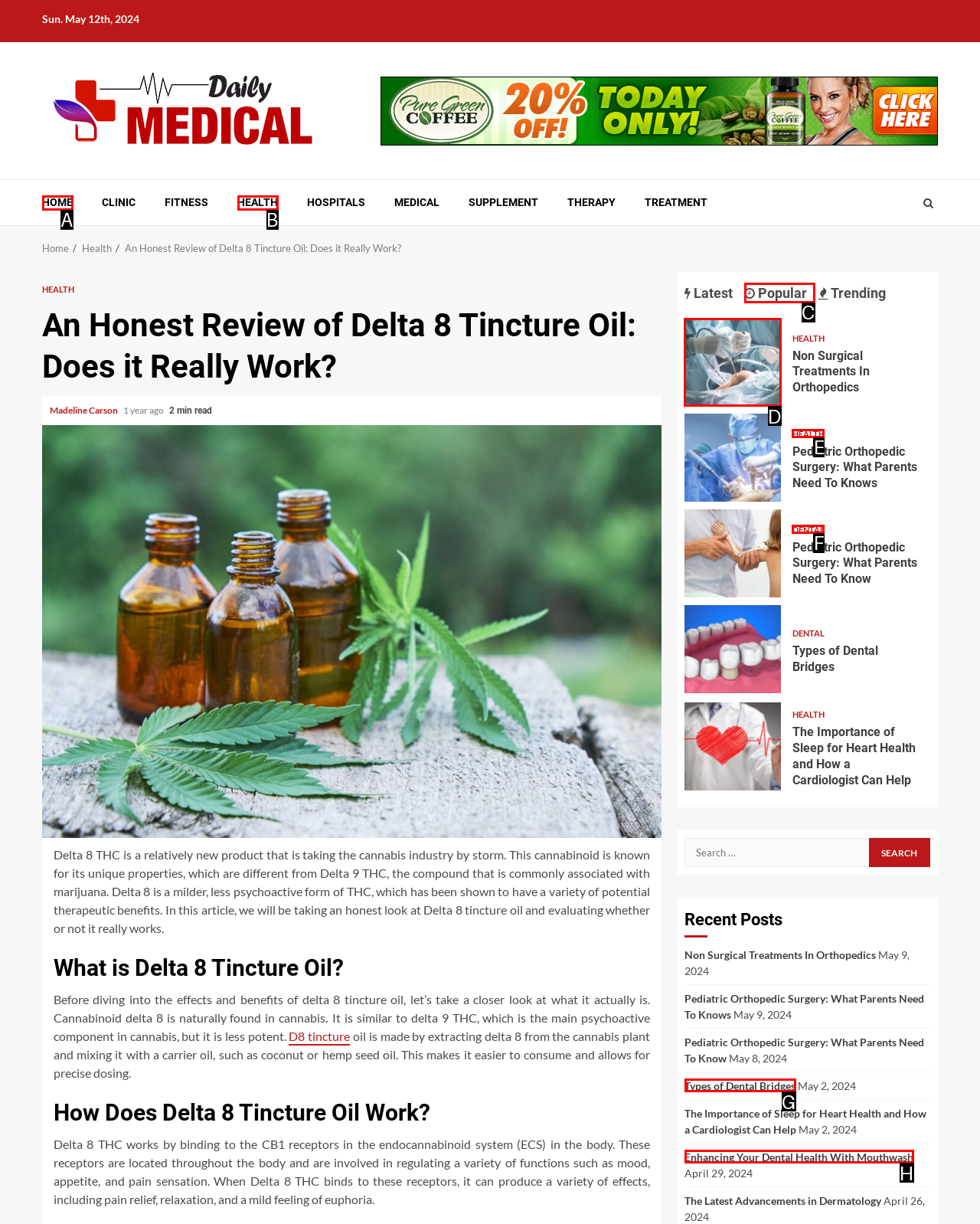Select the correct UI element to complete the task: Read the article 'Non Surgical Treatments In Orthopedics'
Please provide the letter of the chosen option.

D